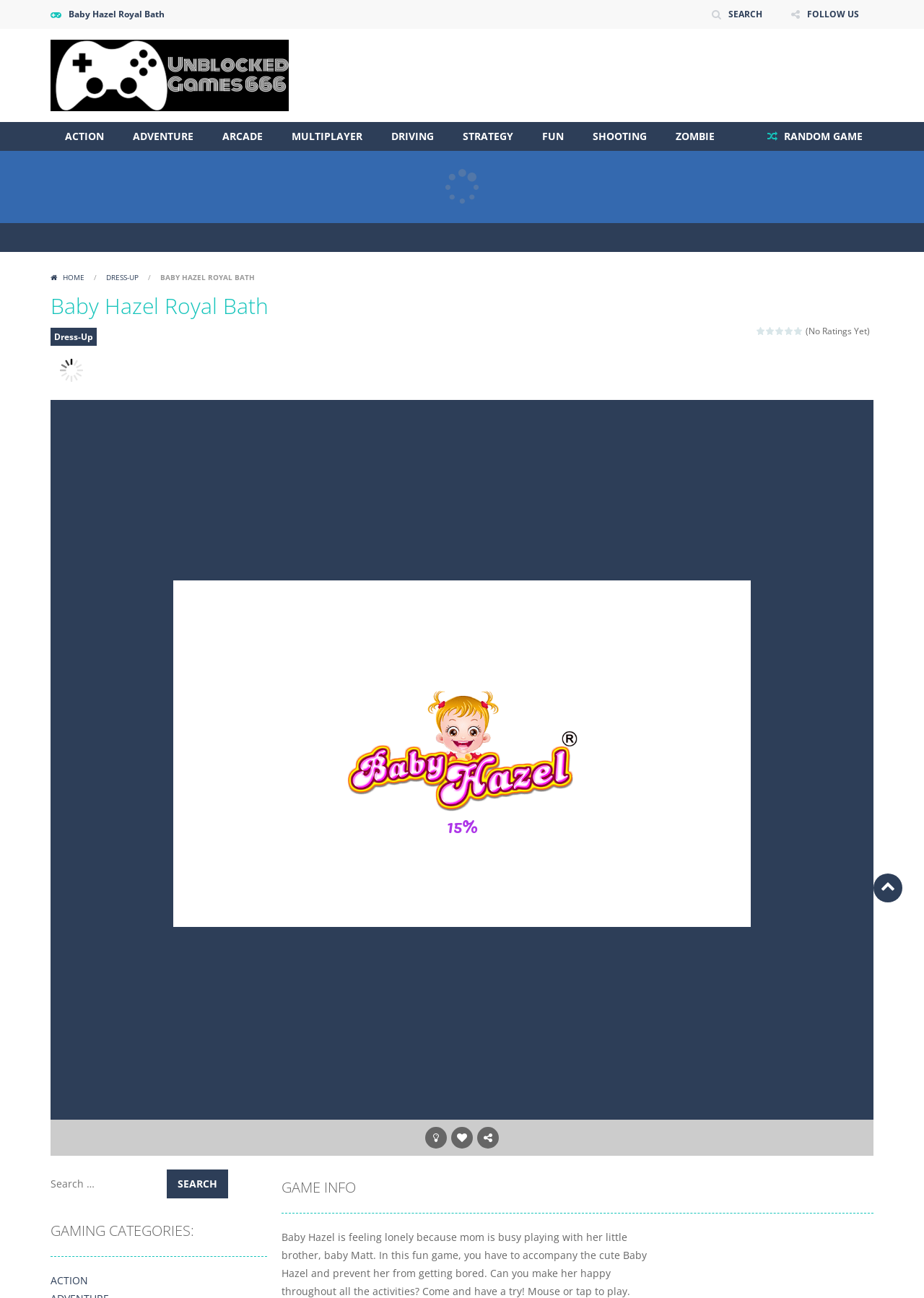Please give a concise answer to this question using a single word or phrase: 
What categories of games are available on this website?

ACTION, ADVENTURE, ARCADE, etc.